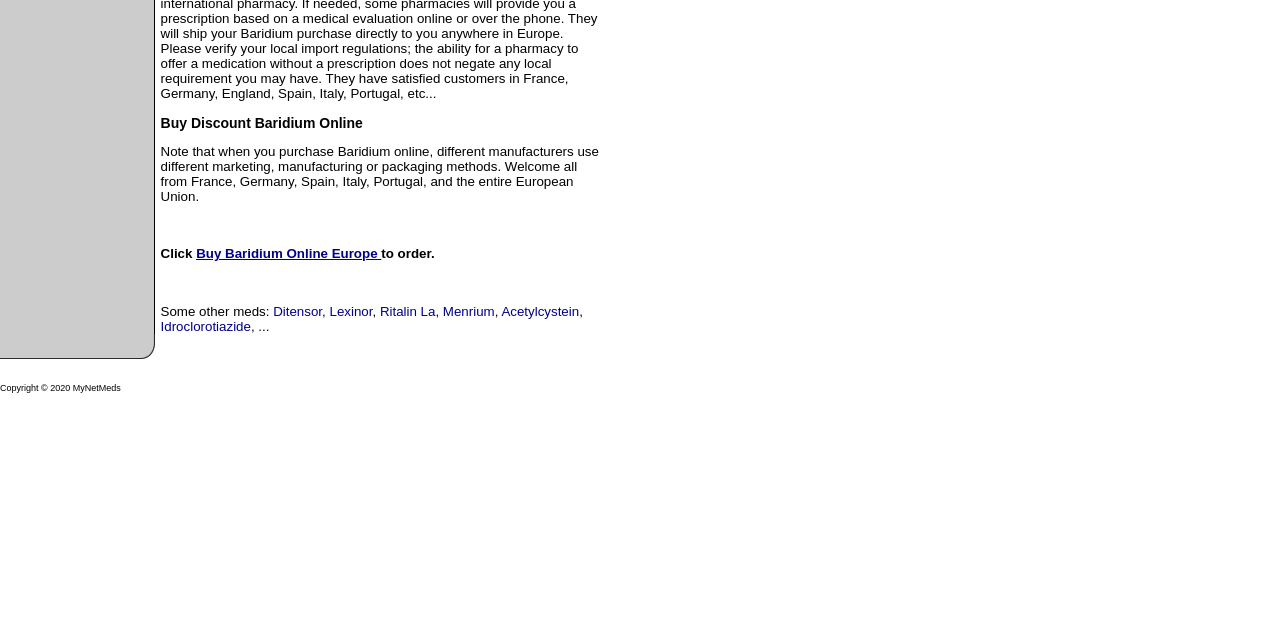Locate the bounding box of the UI element defined by this description: "Ritalin La". The coordinates should be given as four float numbers between 0 and 1, formatted as [left, top, right, bottom].

[0.297, 0.475, 0.34, 0.499]